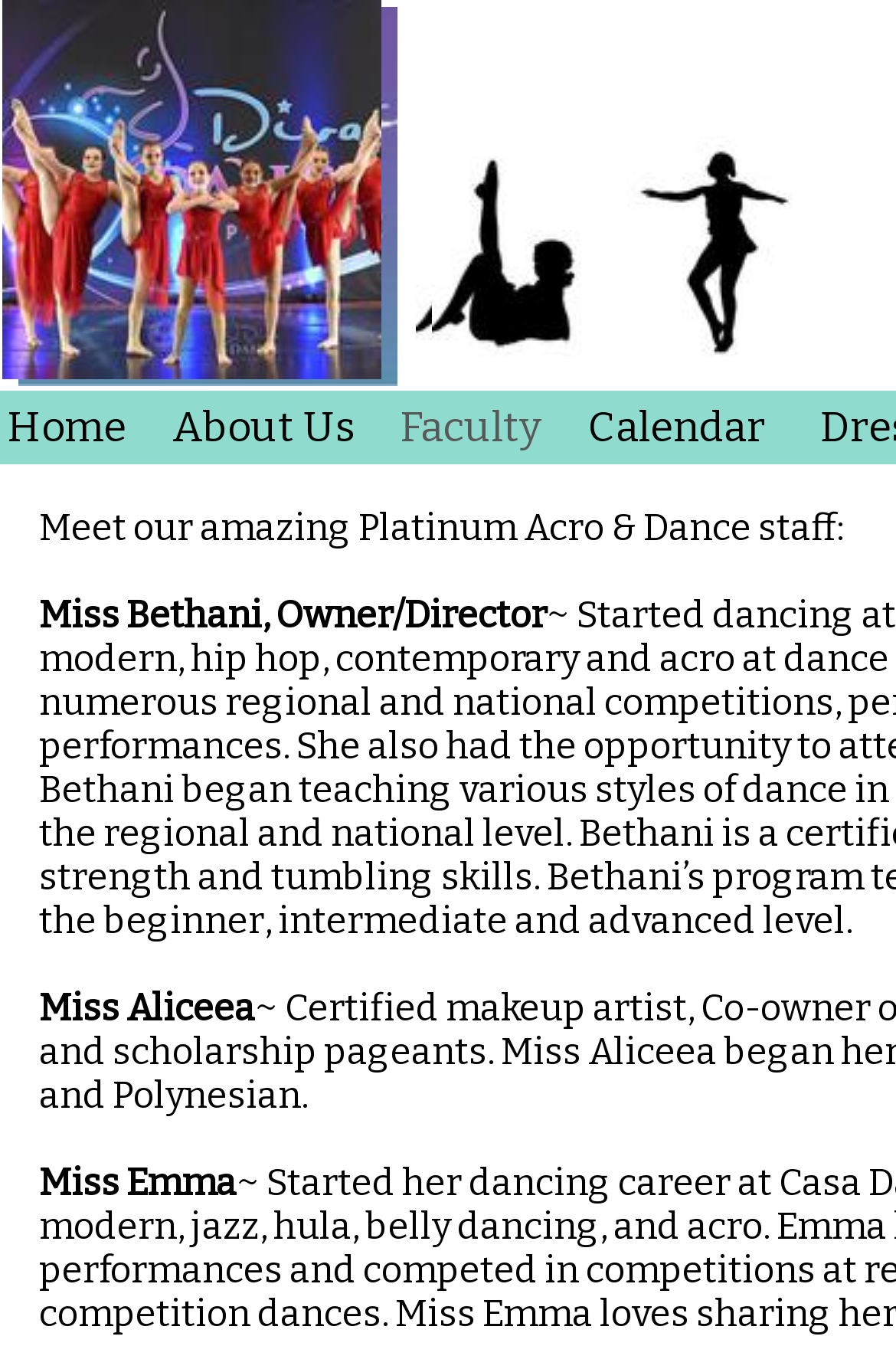Using floating point numbers between 0 and 1, provide the bounding box coordinates in the format (top-left x, top-left y, bottom-right x, bottom-right y). Locate the UI element described here: About Us

[0.167, 0.322, 0.421, 0.324]